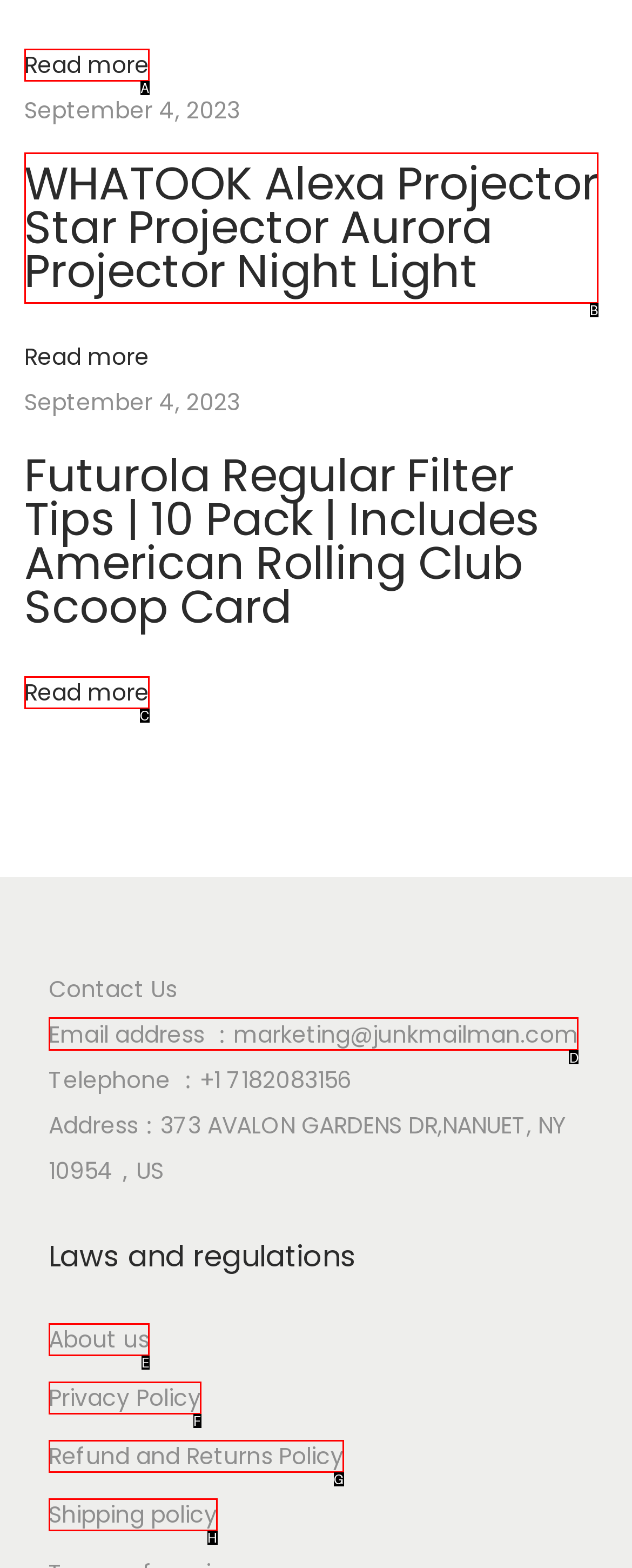Which HTML element should be clicked to complete the task: Contact us through email? Answer with the letter of the corresponding option.

D